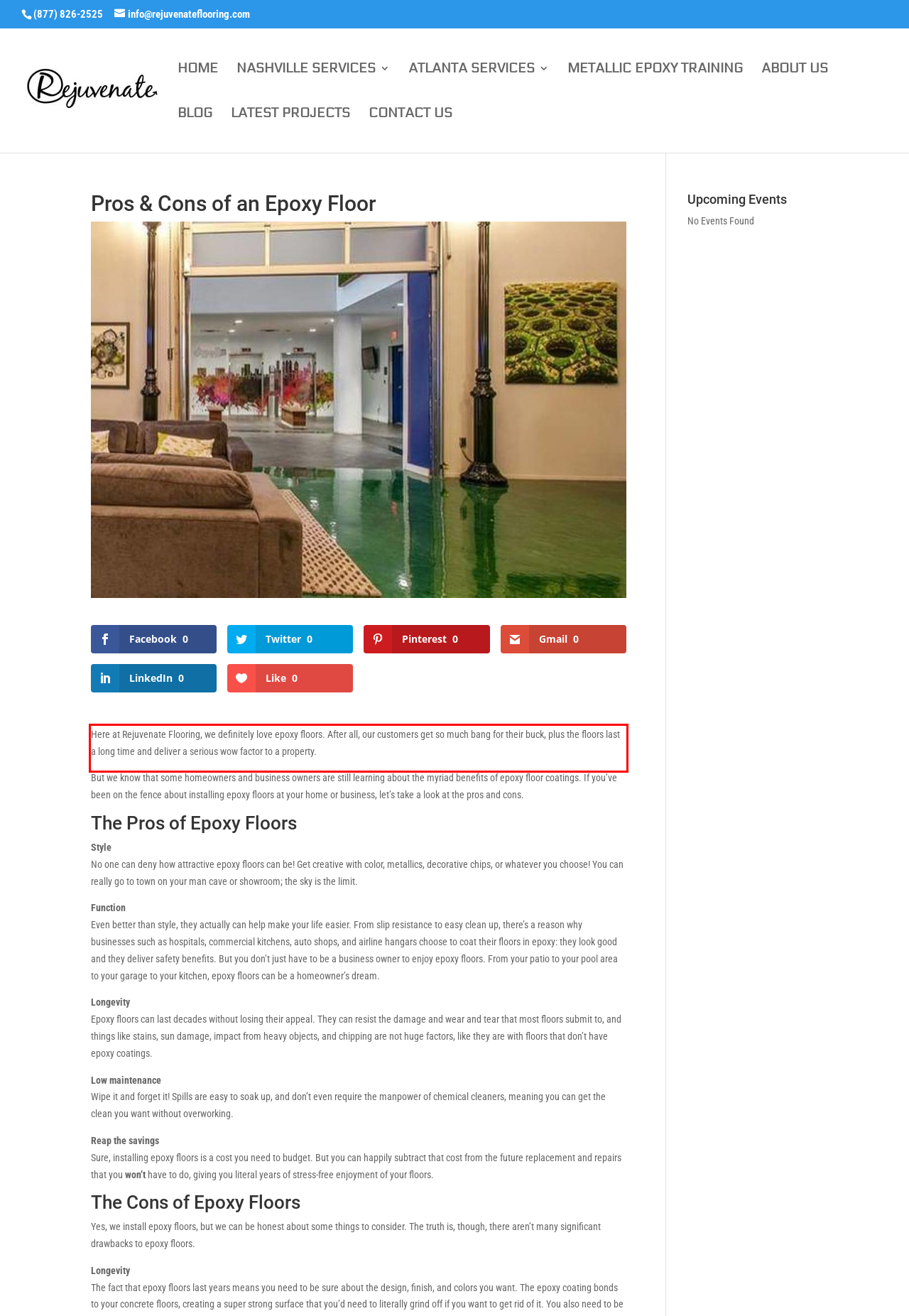Observe the screenshot of the webpage that includes a red rectangle bounding box. Conduct OCR on the content inside this red bounding box and generate the text.

Here at Rejuvenate Flooring, we definitely love epoxy floors. After all, our customers get so much bang for their buck, plus the floors last a long time and deliver a serious wow factor to a property.